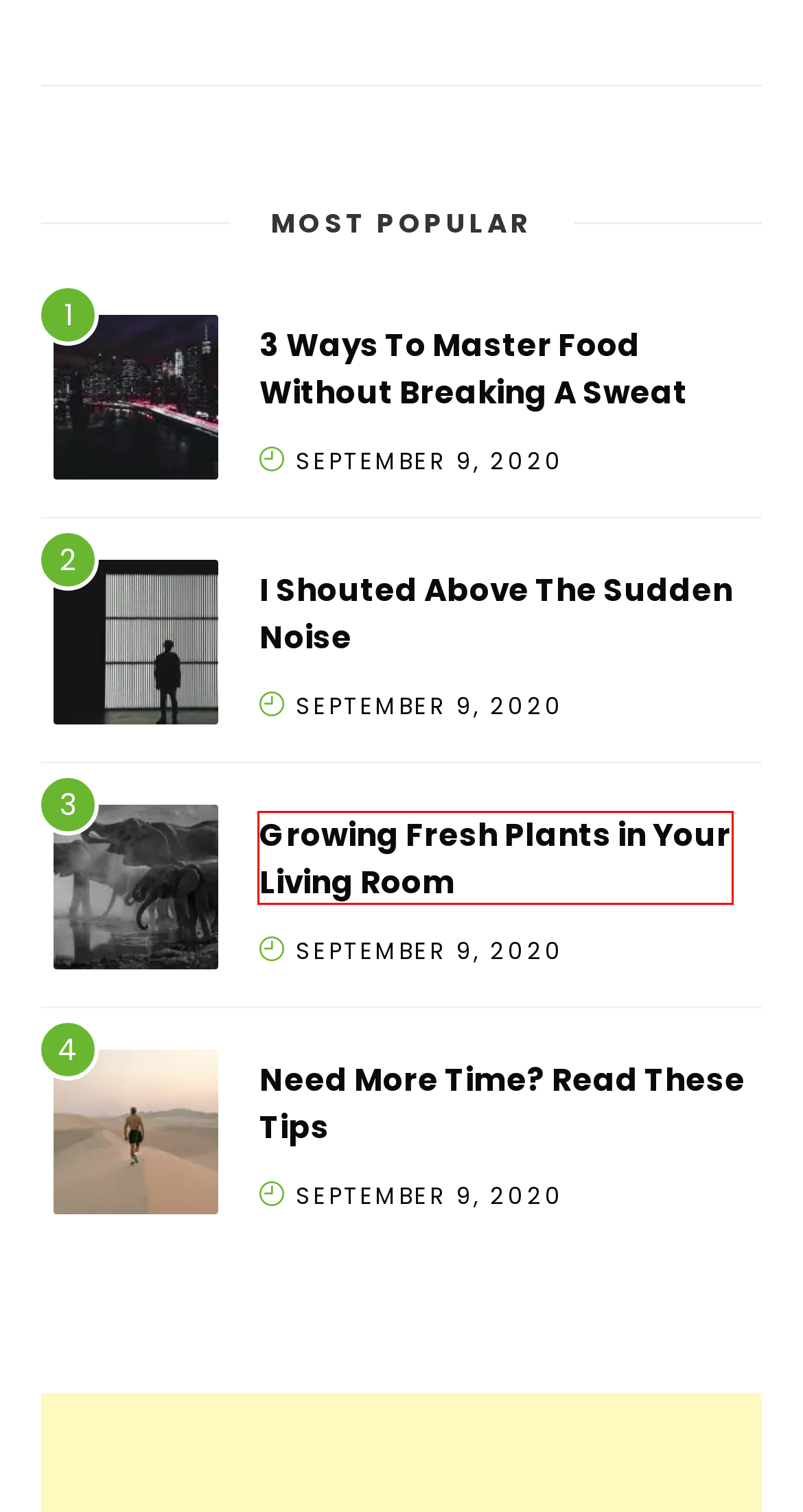You have received a screenshot of a webpage with a red bounding box indicating a UI element. Please determine the most fitting webpage description that matches the new webpage after clicking on the indicated element. The choices are:
A. Growing Fresh Plants in Your Living Room - BrazenDenver
B. I Shouted Above The Sudden Noise - BrazenDenver
C. CRYPTOGRAPHY - BrazenDenver
D. Zuri Kye Edwards: Earning His Mother's Utmost Trust as Her Dedicated Manager - BrazenDenver
E. REAL ESTATE - BrazenDenver
F. Zoran Cora and His Family: A Look Into Their Lives - BrazenDenver
G. Need More Time? Read These Tips - BrazenDenver
H. 3 Ways To Master Food Without Breaking A Sweat - BrazenDenver

A